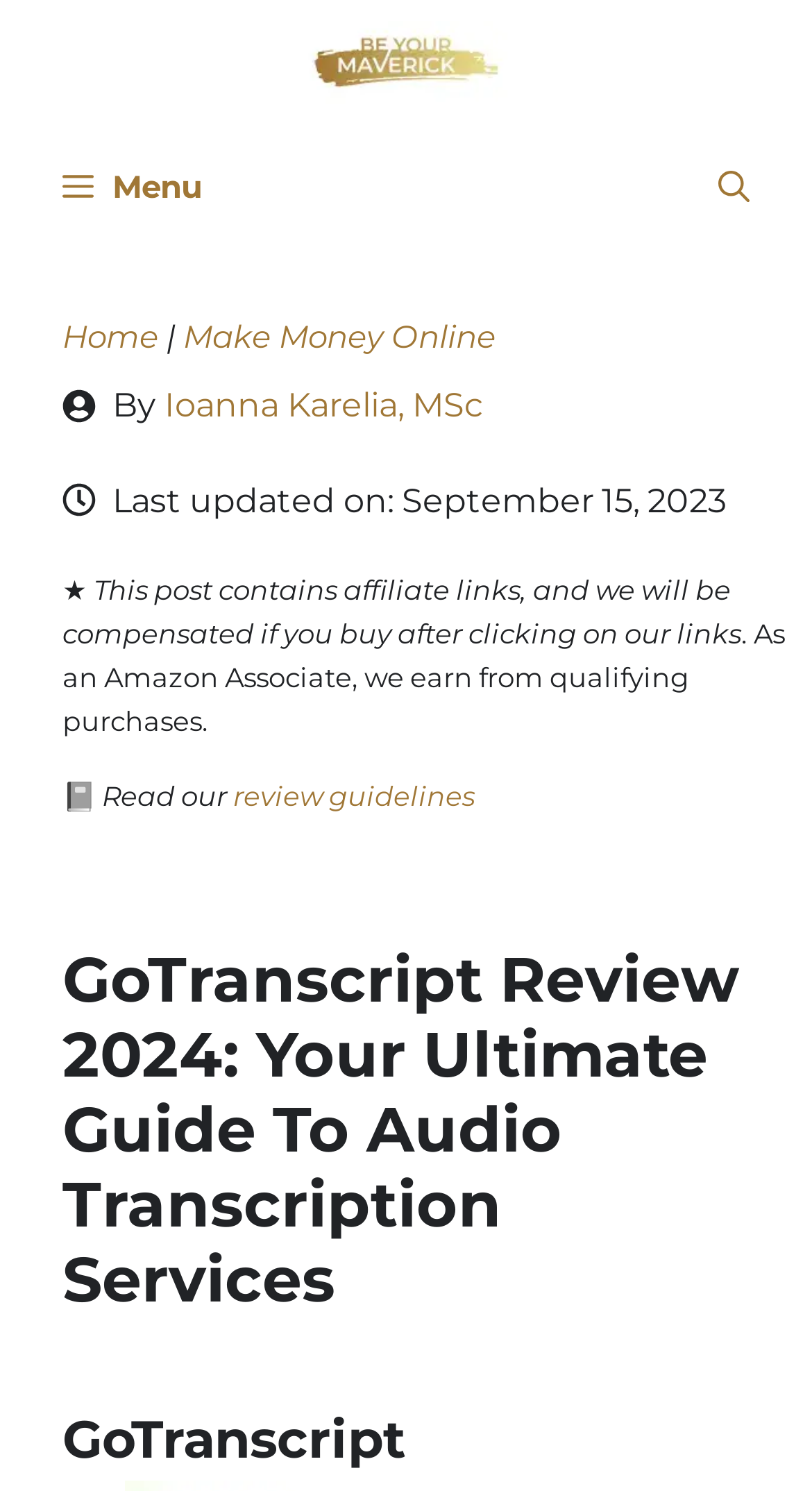What is the affiliate disclosure?
Kindly give a detailed and elaborate answer to the question.

I found the affiliate disclosure by looking at the static text which mentions 'affiliate links' and 'As an Amazon Associate, we earn from qualifying purchases'.